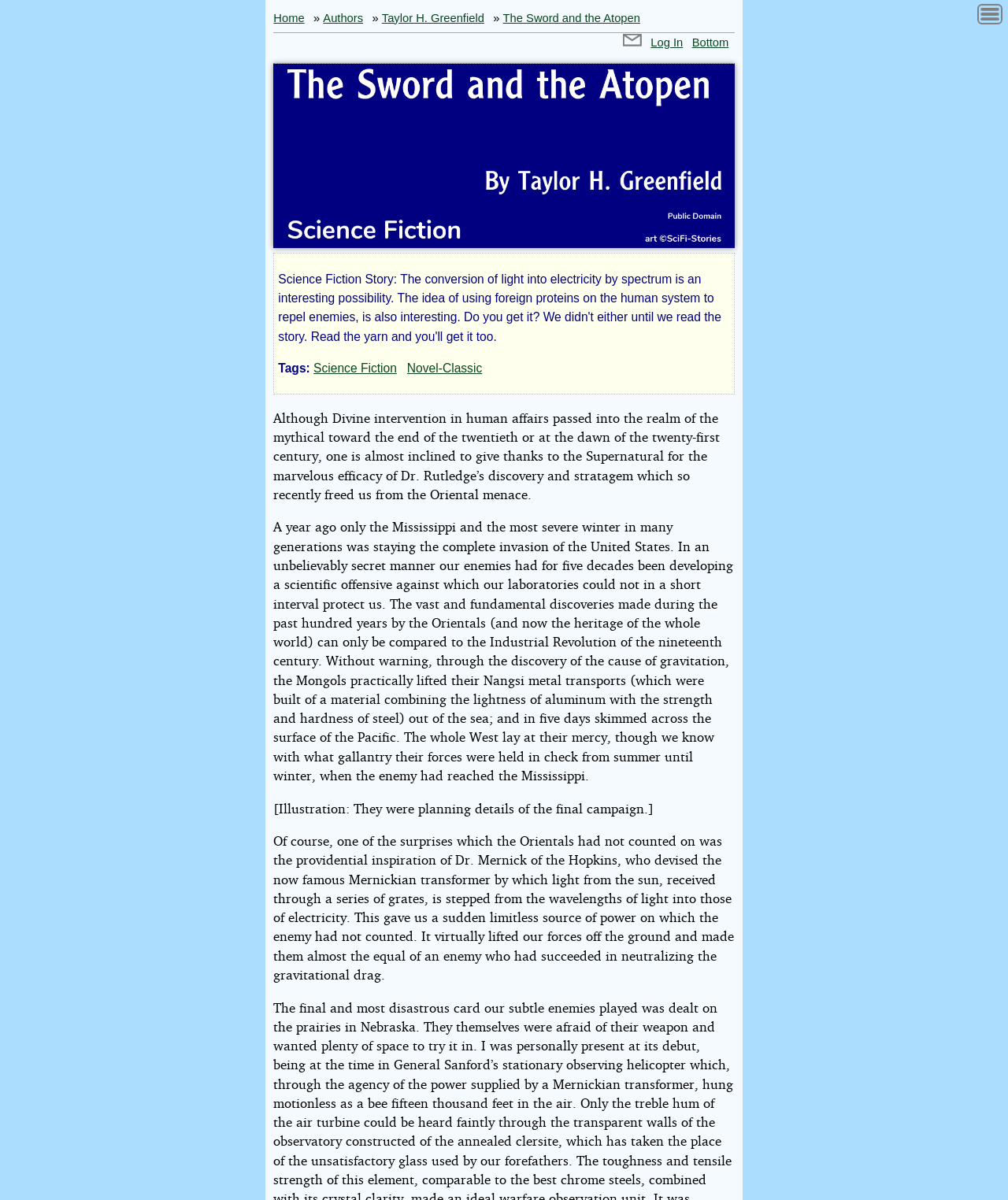What is the name of the discovery that freed the United States from the Oriental menace?
Using the image as a reference, give a one-word or short phrase answer.

Dr. Rutledge's discovery